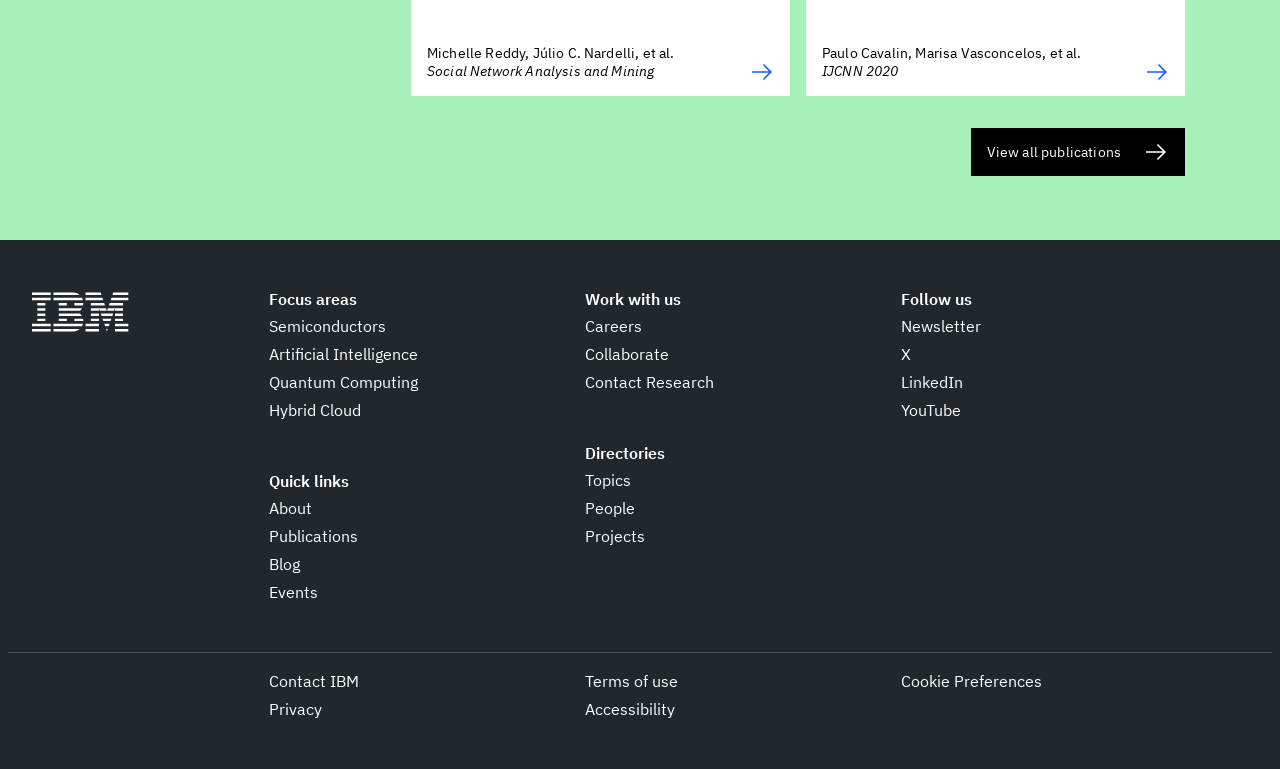Locate the bounding box coordinates of the area where you should click to accomplish the instruction: "View all publications".

[0.758, 0.166, 0.926, 0.228]